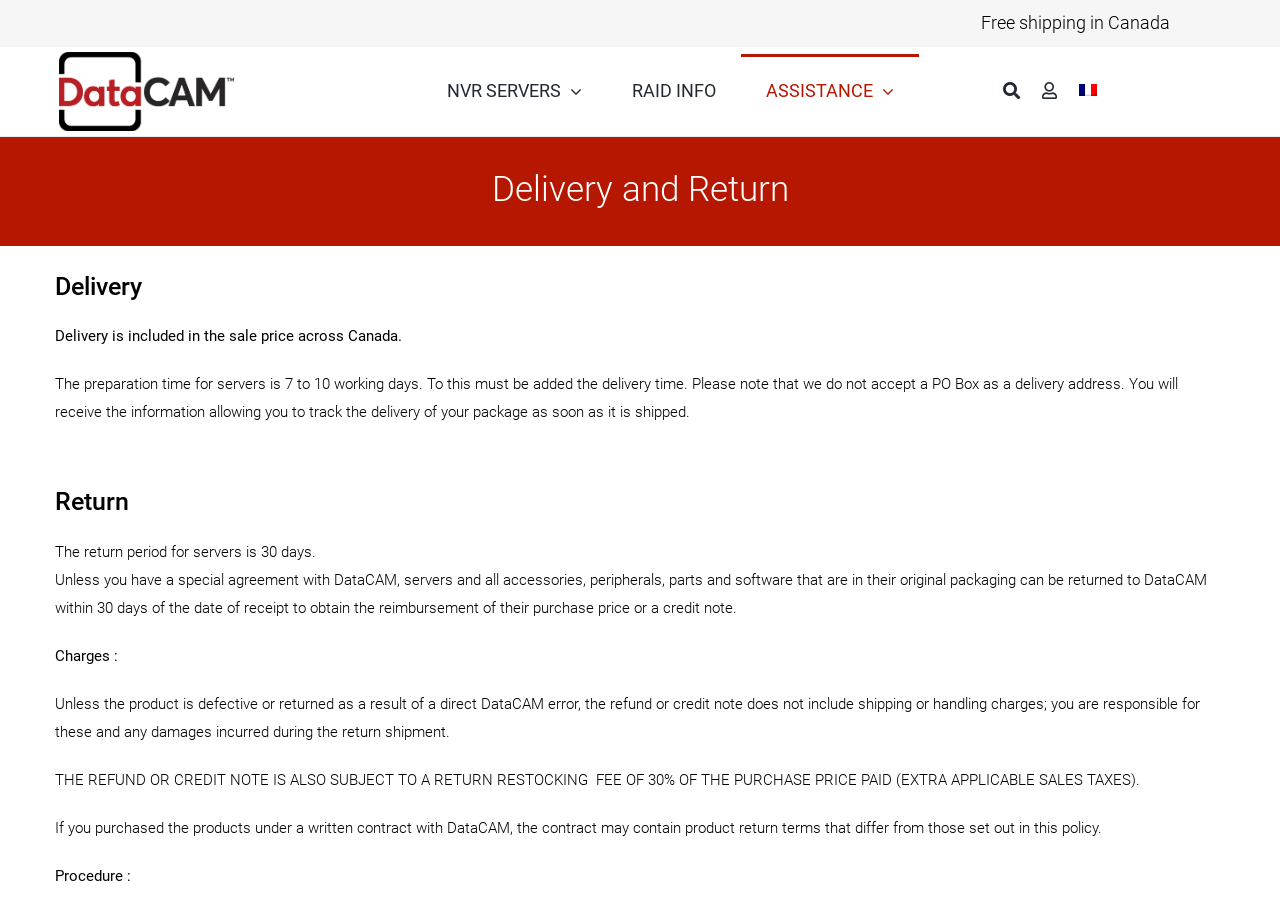Describe the webpage meticulously, covering all significant aspects.

This webpage is about the delivery and return policy for NVR servers and their components. At the top left corner, there is a logo of DataCAM, accompanied by a link to the logo. Next to the logo, there is a navigation menu with links to NVR servers, RAID info, and assistance. 

On the top right corner, there is another navigation menu with links to search, a menu with a popup, and a language selection option with a French flag icon. 

Below the navigation menus, there is a heading that reads "Delivery and Return". The delivery section is divided into two parts. The first part explains that delivery is included in the sale price across Canada, and the preparation time for servers is 7 to 10 working days. The second part provides additional information about delivery, including the requirement for a physical address and the ability to track packages.

The return section is also divided into two parts. The first part states that the return period for servers is 30 days. The second part explains the conditions for returning servers and accessories, including the requirement for original packaging and the reimbursement process. There are also details about charges, including shipping and handling fees, and a restocking fee of 30% of the purchase price. Finally, there is a note about the possibility of different return terms for products purchased under a written contract with DataCAM.